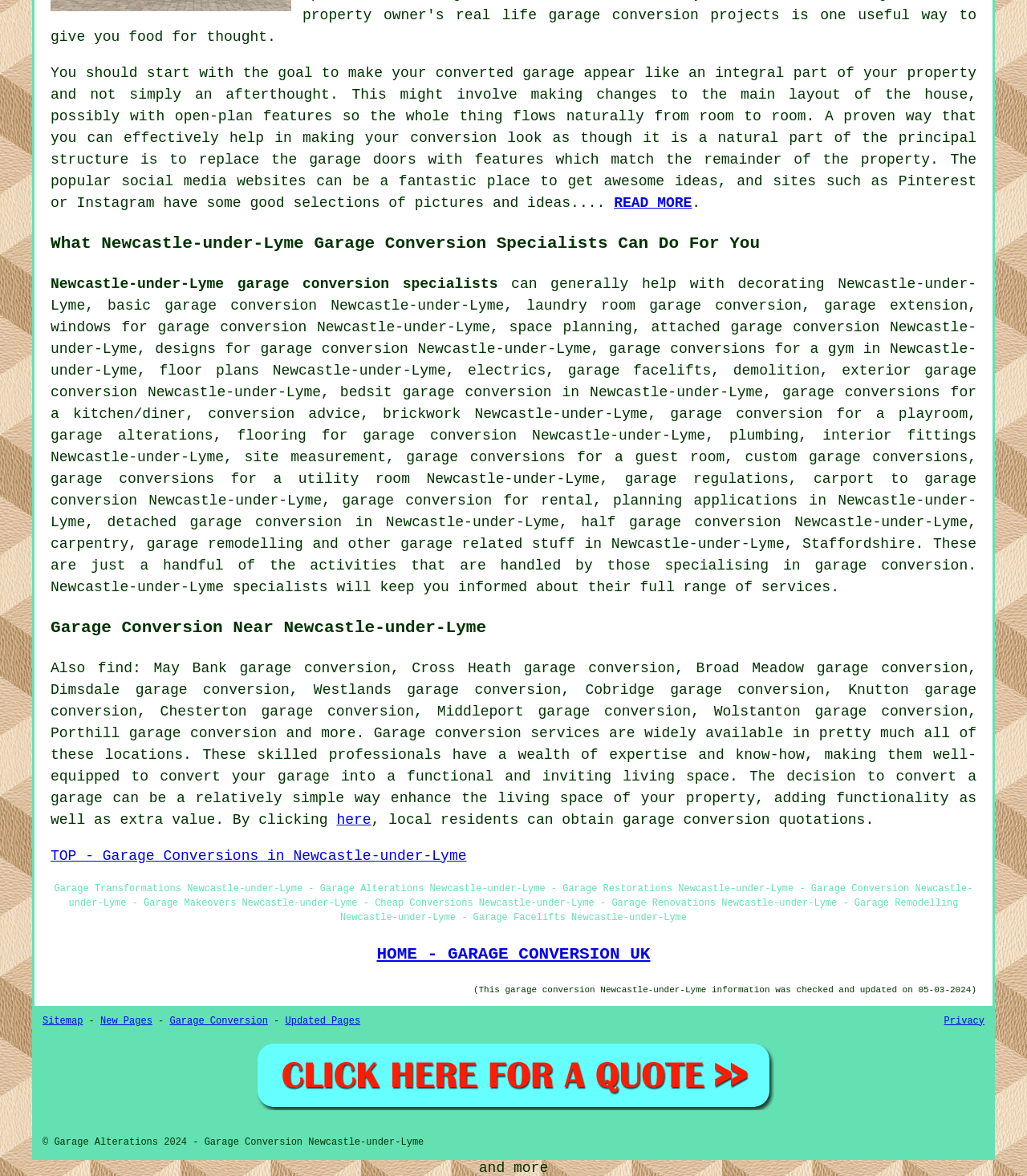Find the bounding box coordinates of the clickable element required to execute the following instruction: "Visit 'Newcastle-under-Lyme garage conversion specialists'". Provide the coordinates as four float numbers between 0 and 1, i.e., [left, top, right, bottom].

[0.049, 0.235, 0.485, 0.248]